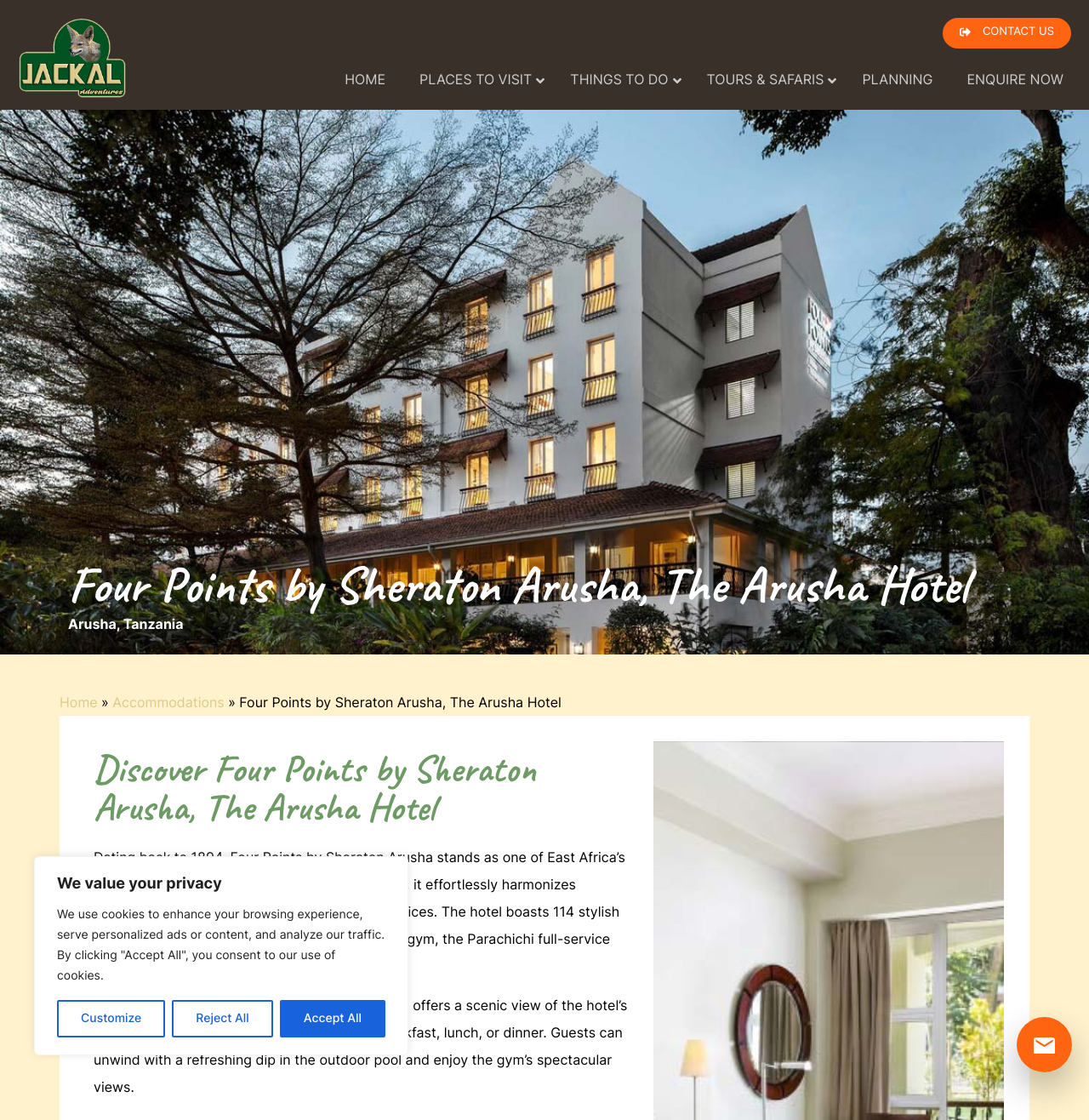Determine the bounding box coordinates for the clickable element to execute this instruction: "View the Accommodations page". Provide the coordinates as four float numbers between 0 and 1, i.e., [left, top, right, bottom].

[0.103, 0.619, 0.206, 0.634]